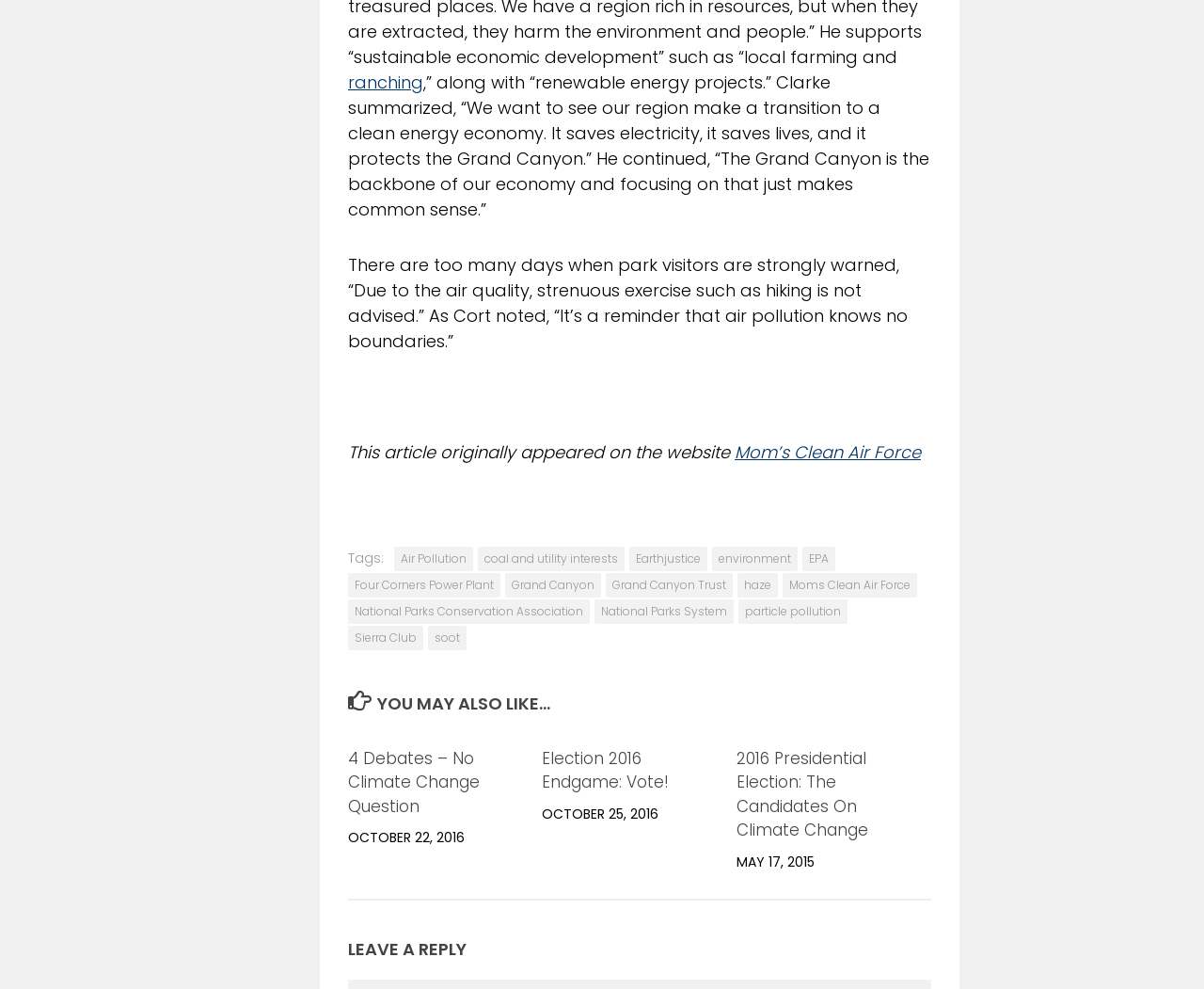Find the bounding box coordinates of the area to click in order to follow the instruction: "Read the definition of 'Privilege'".

None